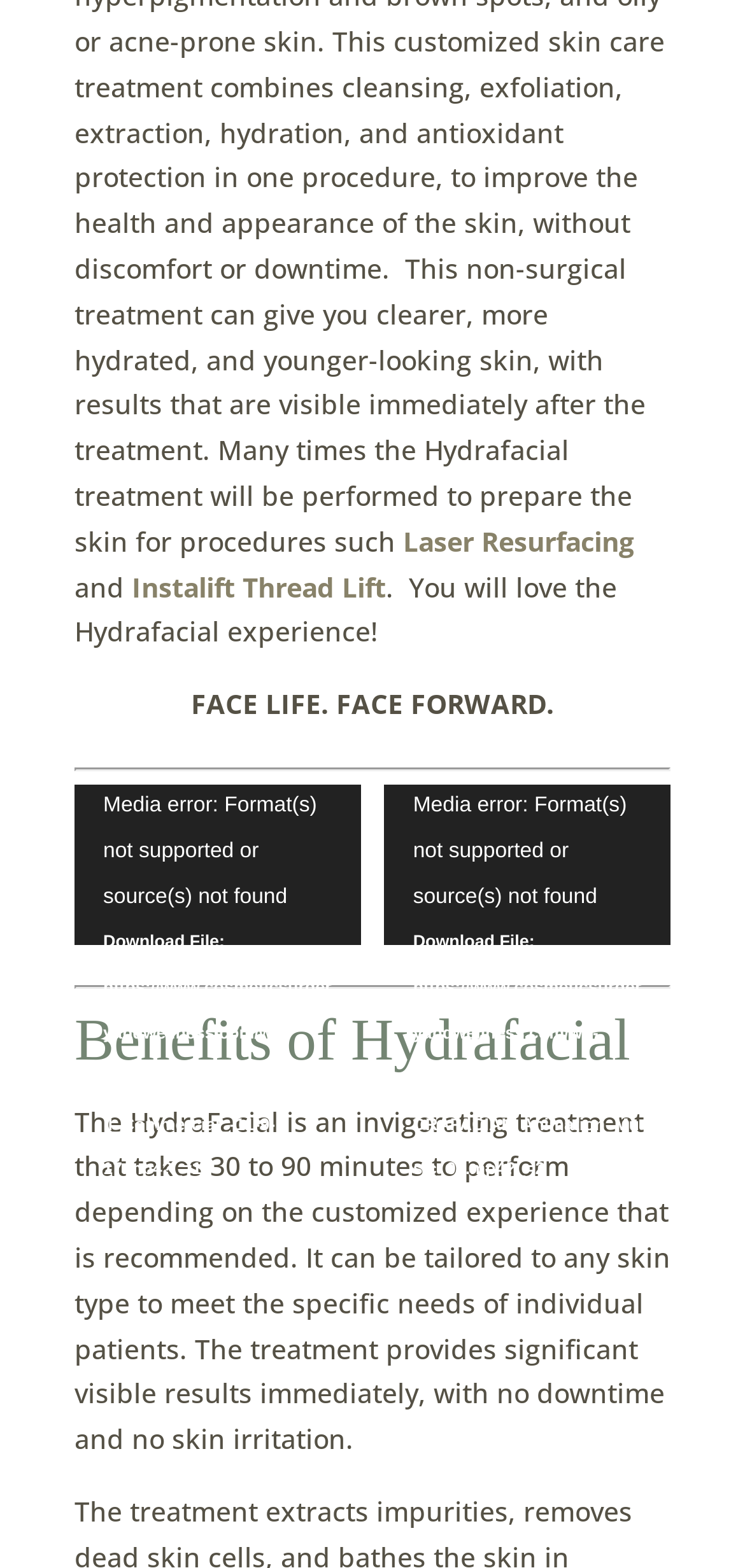Answer in one word or a short phrase: 
What is the text on the top-left link?

Laser Resurfacing